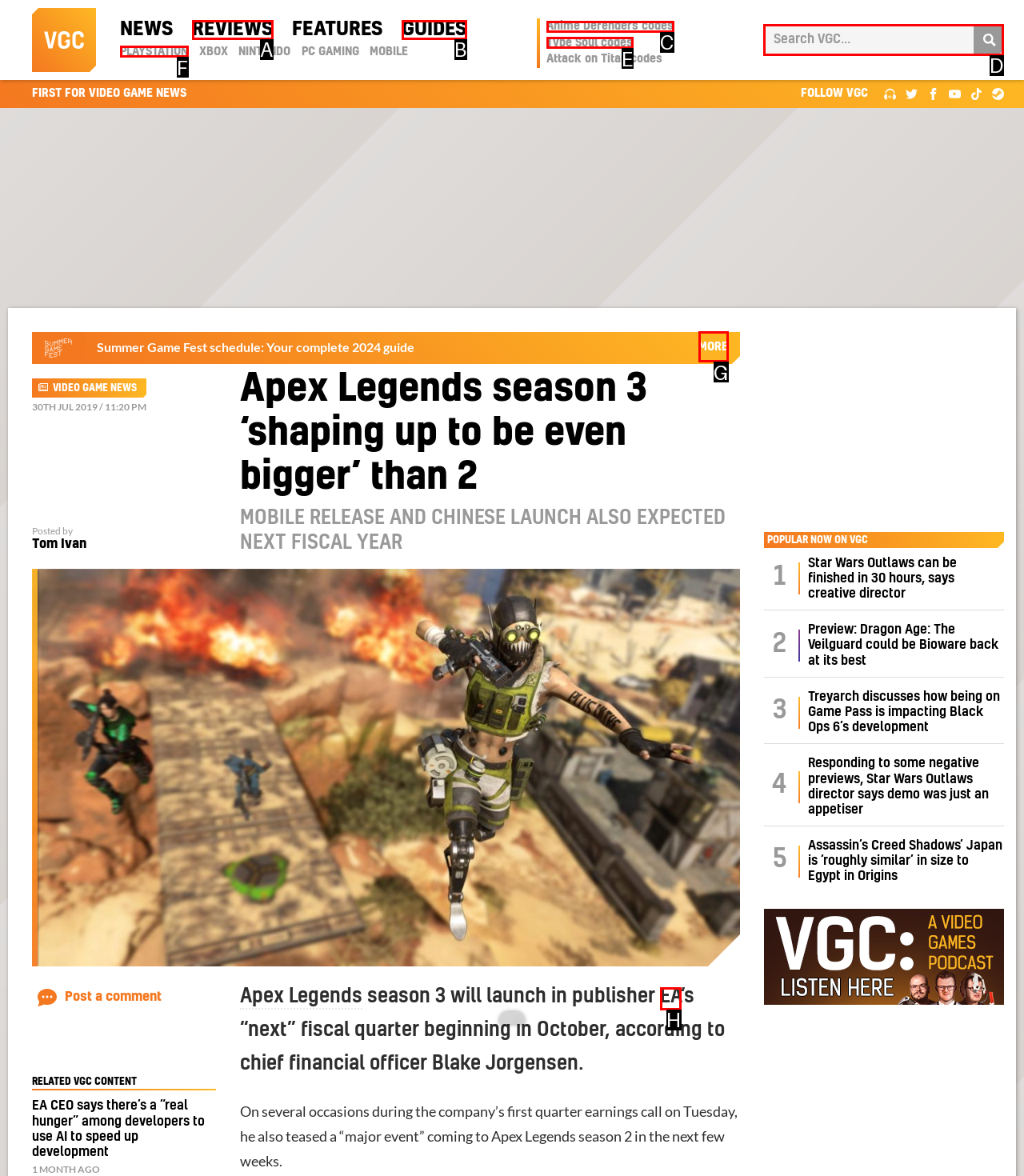Determine which HTML element should be clicked for this task: Search for something
Provide the option's letter from the available choices.

D